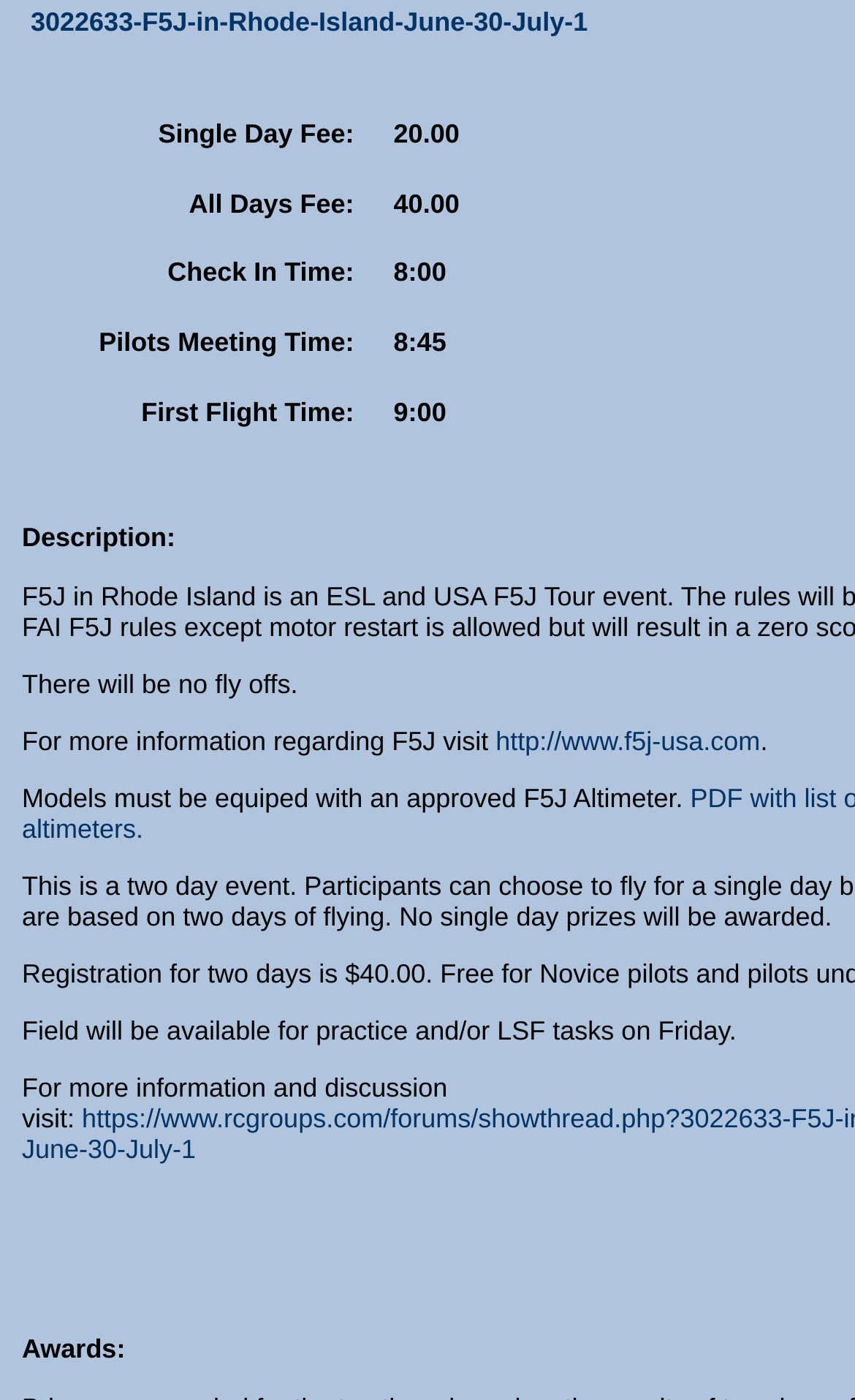Identify the bounding box of the UI element described as follows: "http://www.f5j-usa.com". Provide the coordinates as four float numbers in the range of 0 to 1 [left, top, right, bottom].

[0.58, 0.519, 0.889, 0.541]